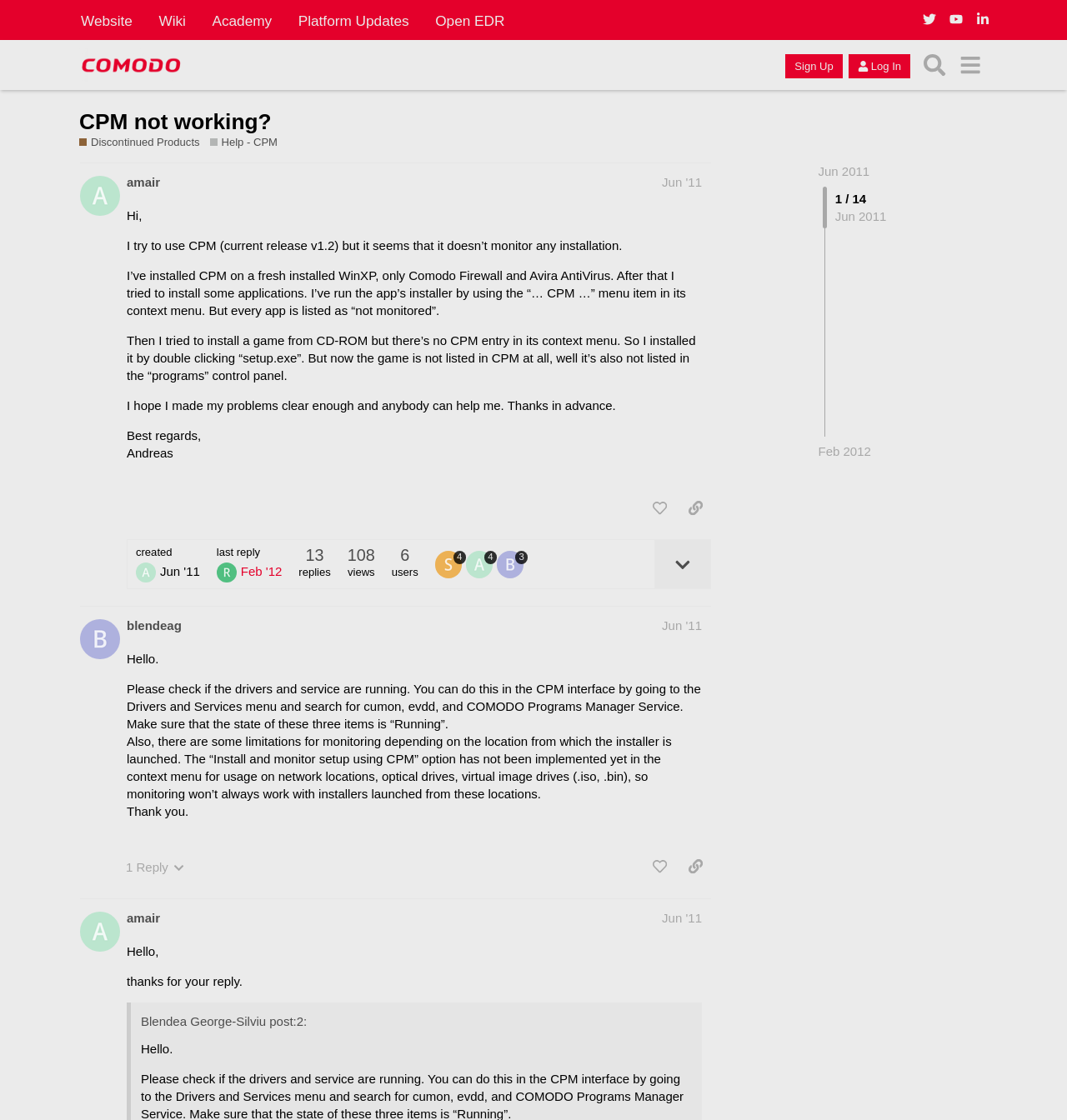Determine the bounding box of the UI component based on this description: "Wiki". The bounding box coordinates should be four float values between 0 and 1, i.e., [left, top, right, bottom].

[0.139, 0.006, 0.184, 0.031]